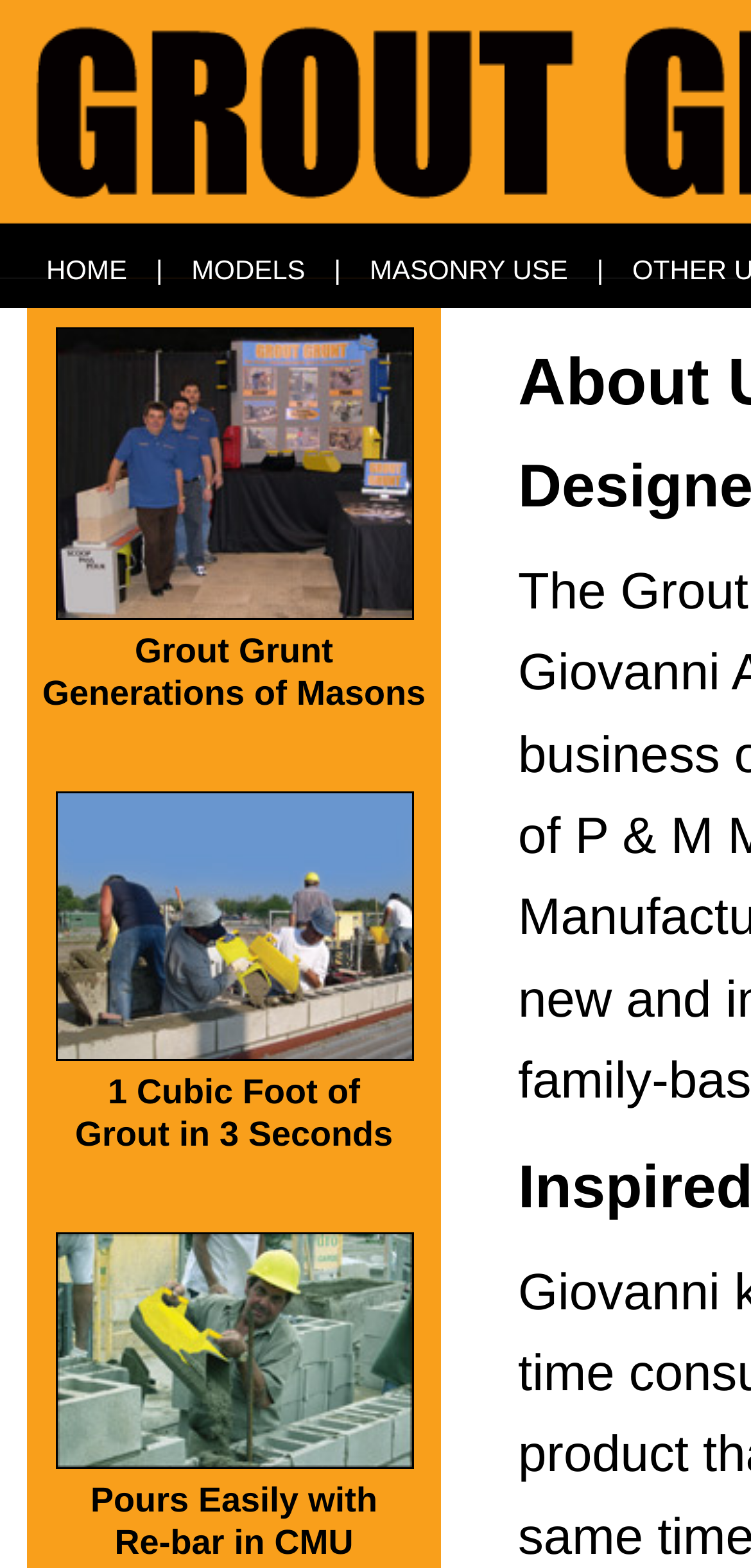From the details in the image, provide a thorough response to the question: What is the context in which Grout Grunt is used?

The context in which Grout Grunt is used is masonry, as mentioned in the link element 'MASONRY USE' with bounding box coordinates [0.464, 0.162, 0.784, 0.182].